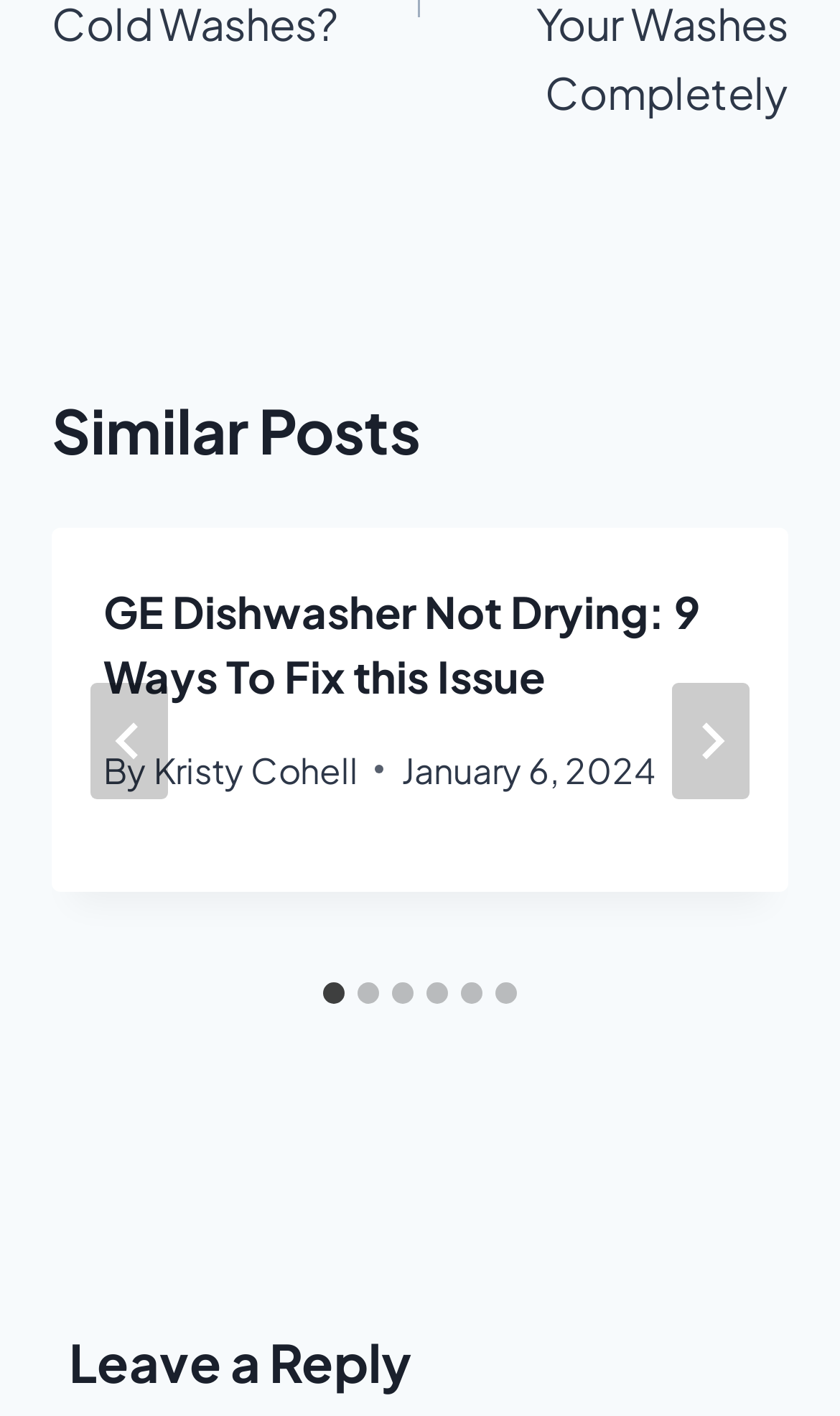Please determine the bounding box coordinates, formatted as (top-left x, top-left y, bottom-right x, bottom-right y), with all values as floating point numbers between 0 and 1. Identify the bounding box of the region described as: aria-label="Next"

[0.8, 0.483, 0.892, 0.565]